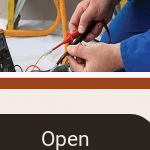Answer this question in one word or a short phrase: What is the purpose of the task shown?

Electrical testing